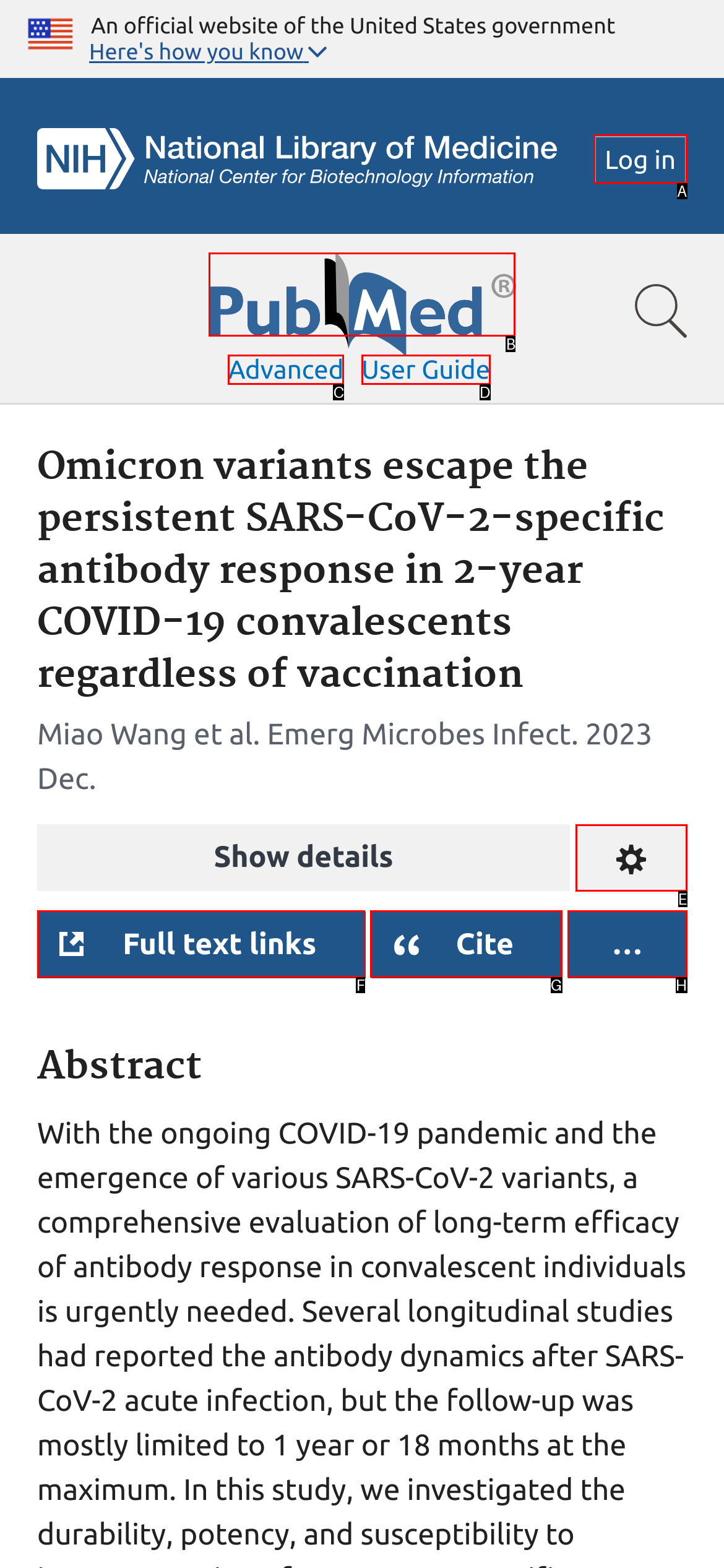Indicate which red-bounded element should be clicked to perform the task: Log in to the system Answer with the letter of the correct option.

A